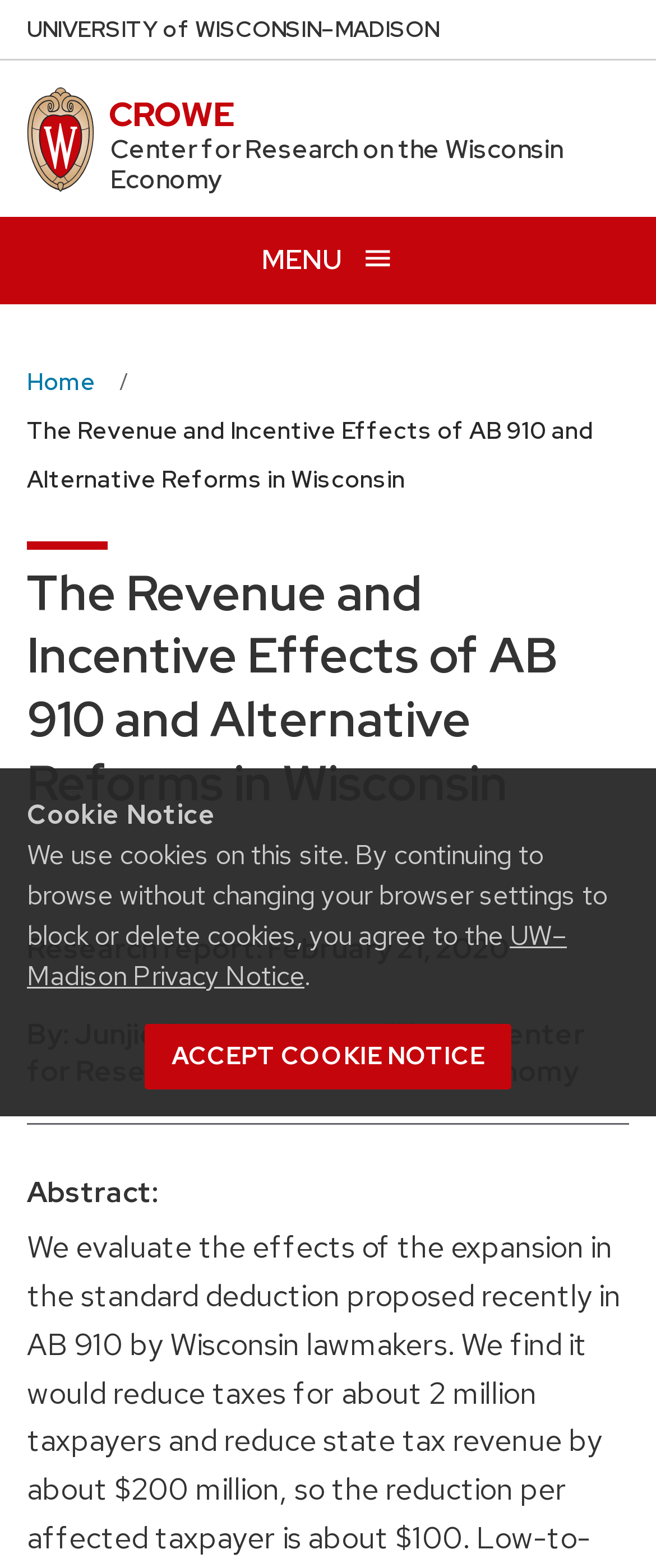What is the main title displayed on this webpage?

The Revenue and Incentive Effects of AB 910 and Alternative Reforms in Wisconsin